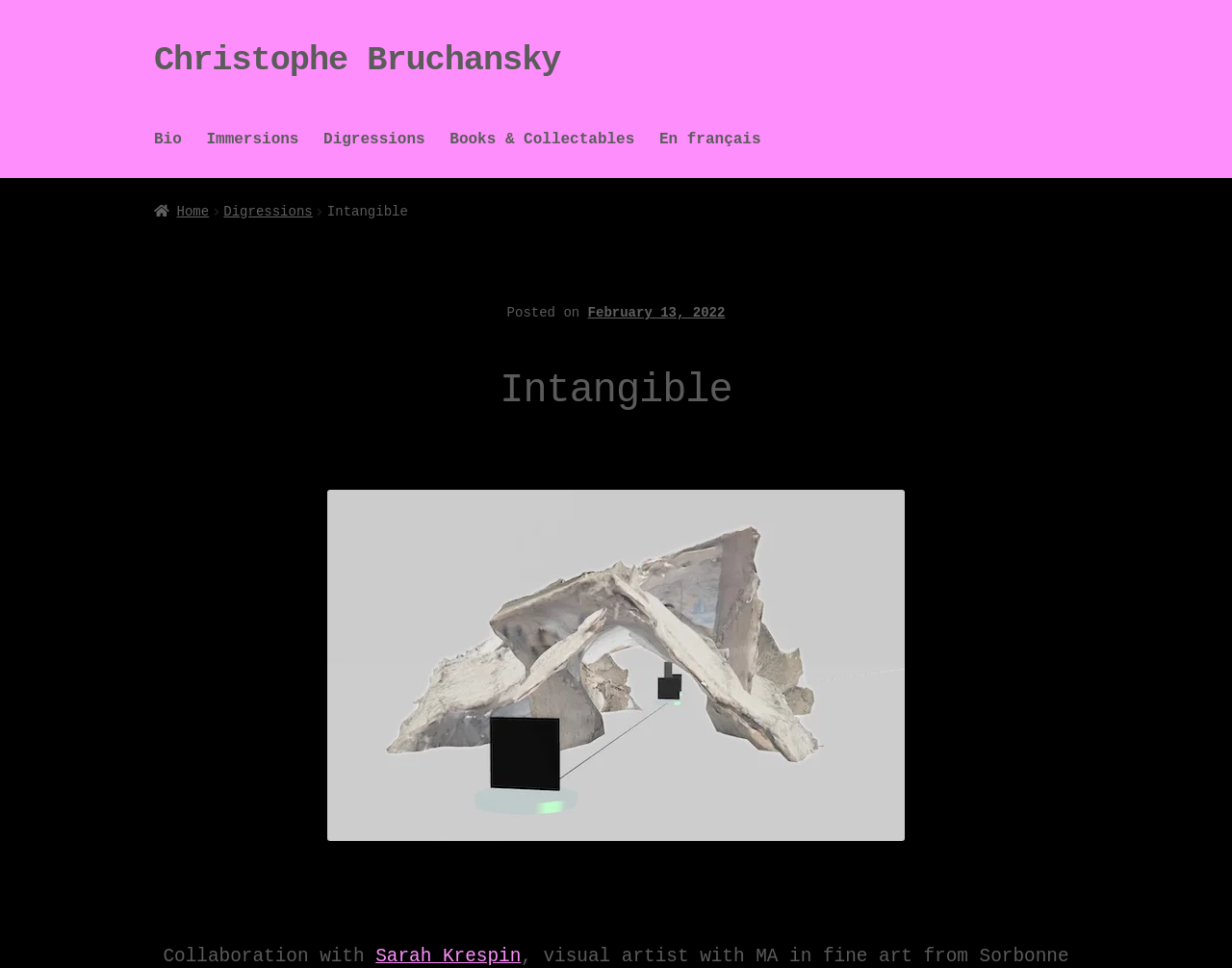Respond with a single word or short phrase to the following question: 
What is the name of the author of the website?

Christophe Bruchansky